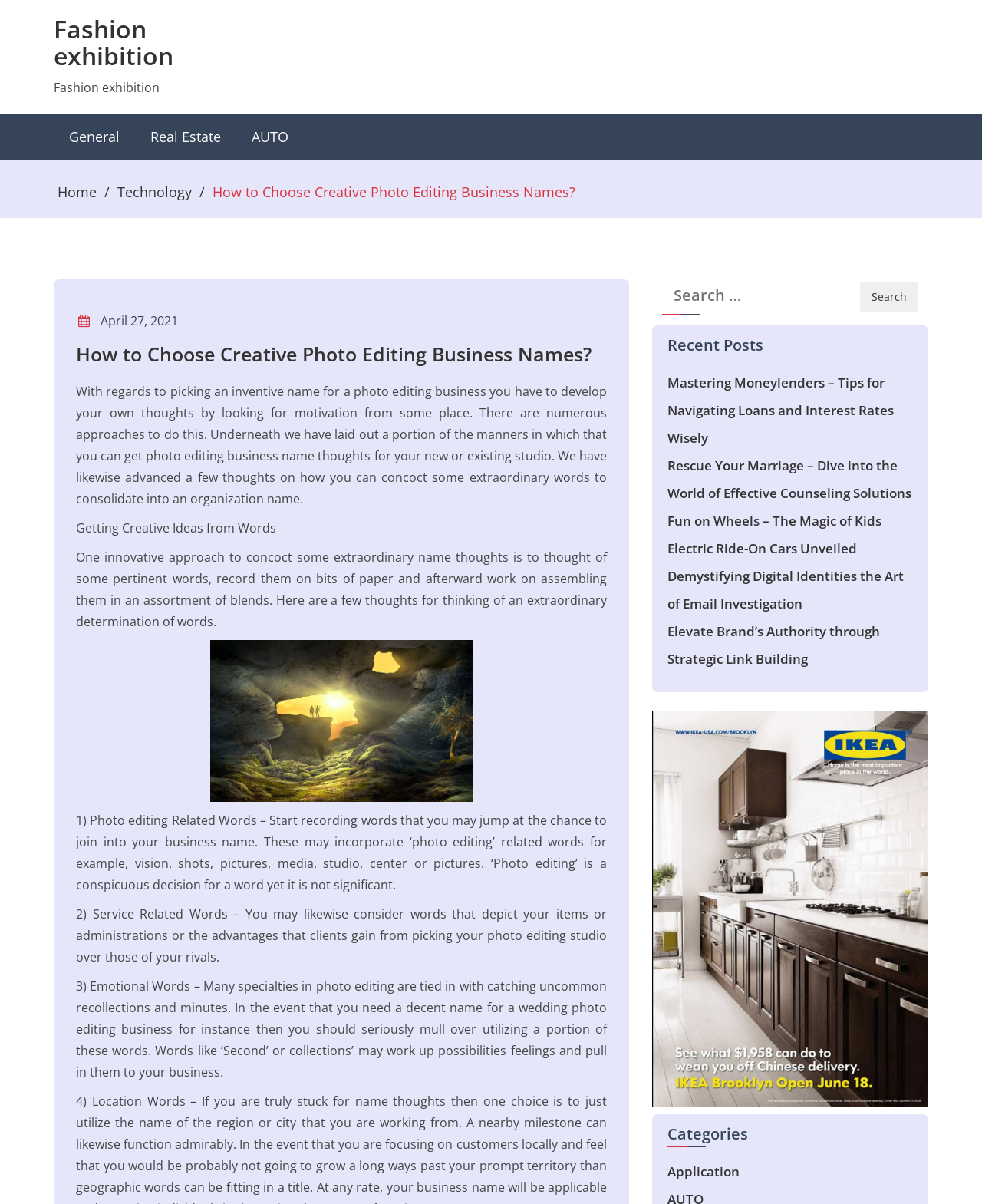Highlight the bounding box of the UI element that corresponds to this description: "parent_node: Search For: value="Search"".

[0.876, 0.234, 0.935, 0.259]